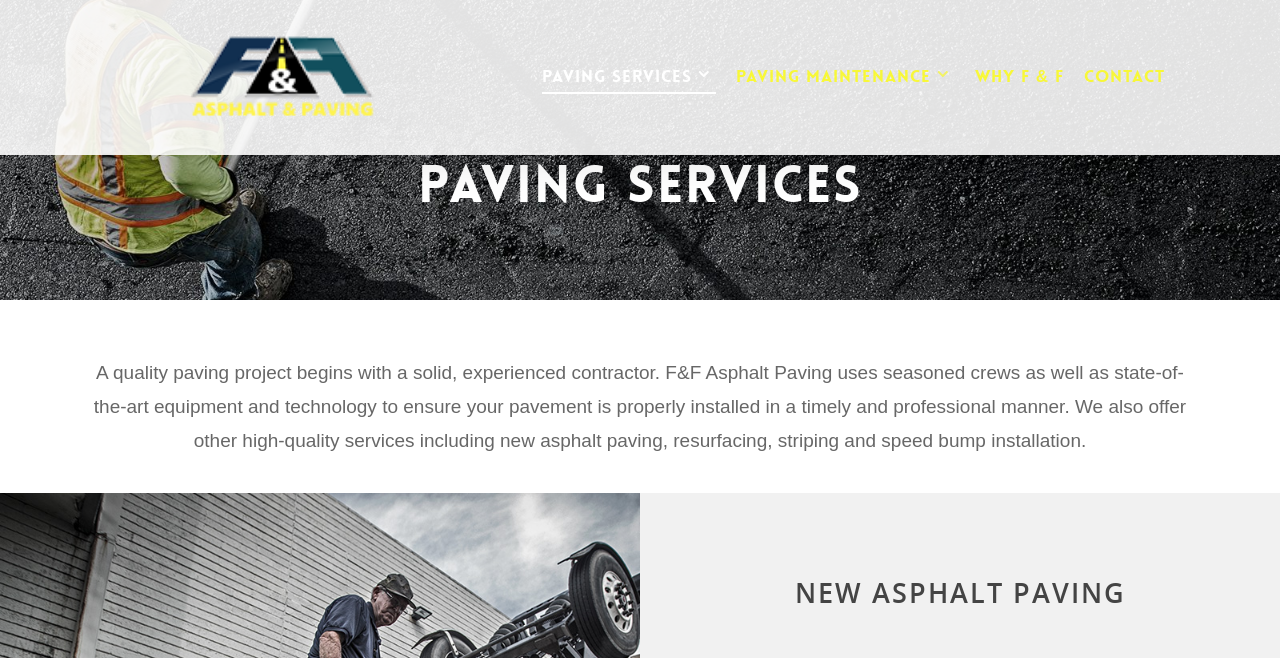What is the topic of the heading at the bottom of the page?
Answer the question in as much detail as possible.

The heading at the bottom of the page is 'NEW ASPHALT PAVING', which suggests that it is related to the topic of new asphalt paving services offered by F&F Asphalt Paving.